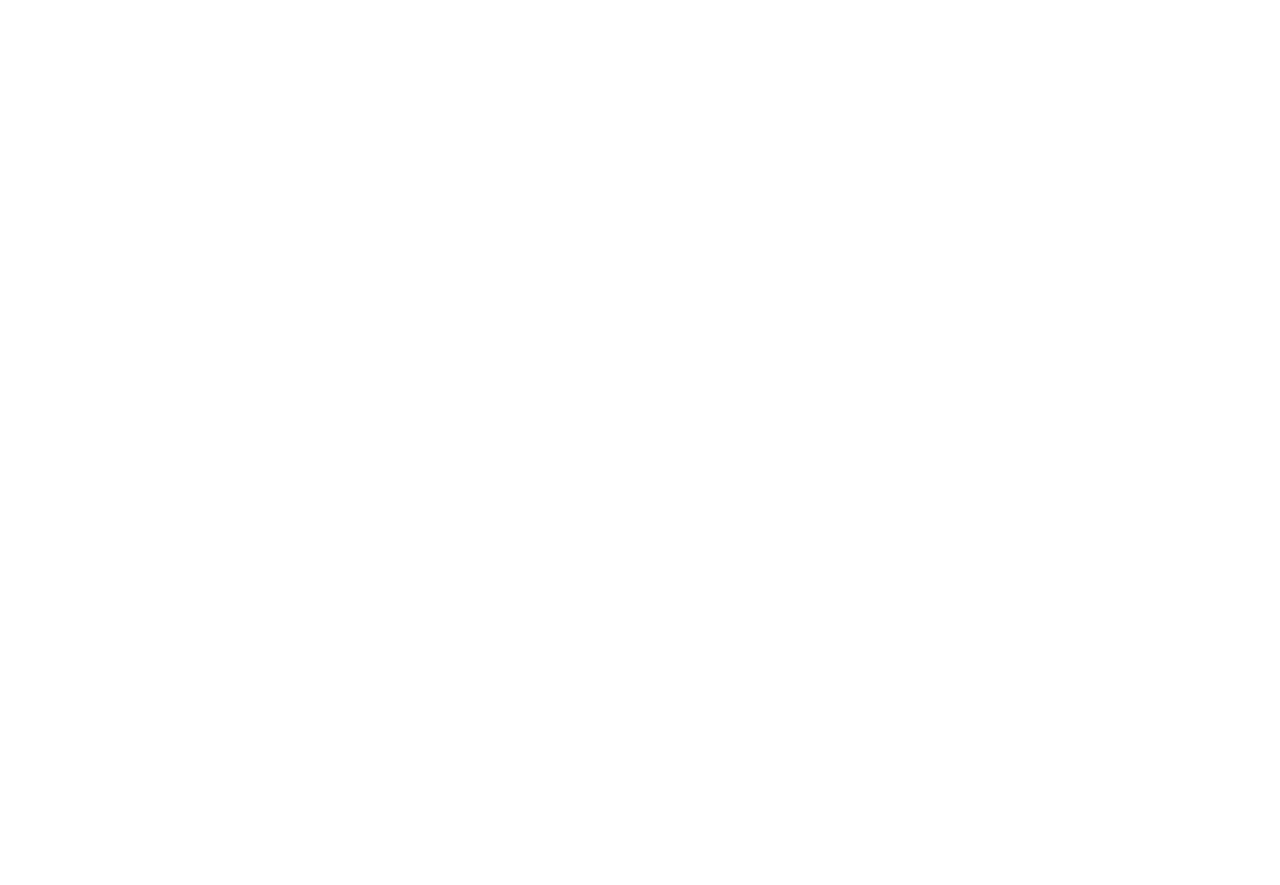Find the bounding box coordinates for the area you need to click to carry out the instruction: "Visit the Sense International website". The coordinates should be four float numbers between 0 and 1, indicated as [left, top, right, bottom].

[0.75, 0.532, 0.887, 0.549]